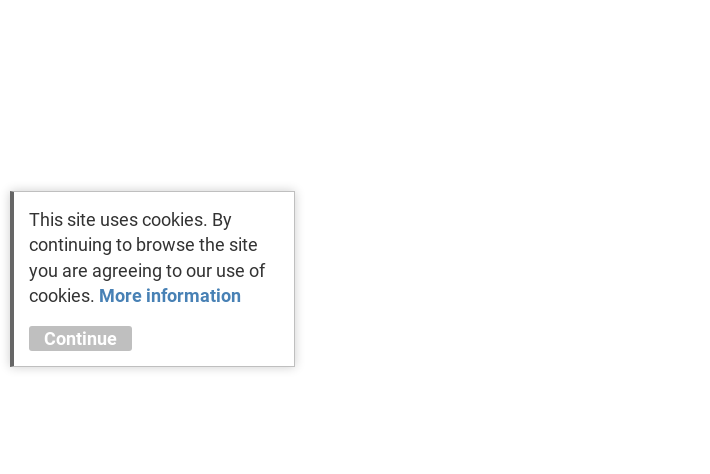Can you give a comprehensive explanation to the question given the content of the image?
What is the alternative to clicking 'Continue'?

Instead of clicking 'Continue', users can click on the 'More information' link to learn more about the website's cookie policy and how their data is being used. This provides users with more control over their privacy and data collection.